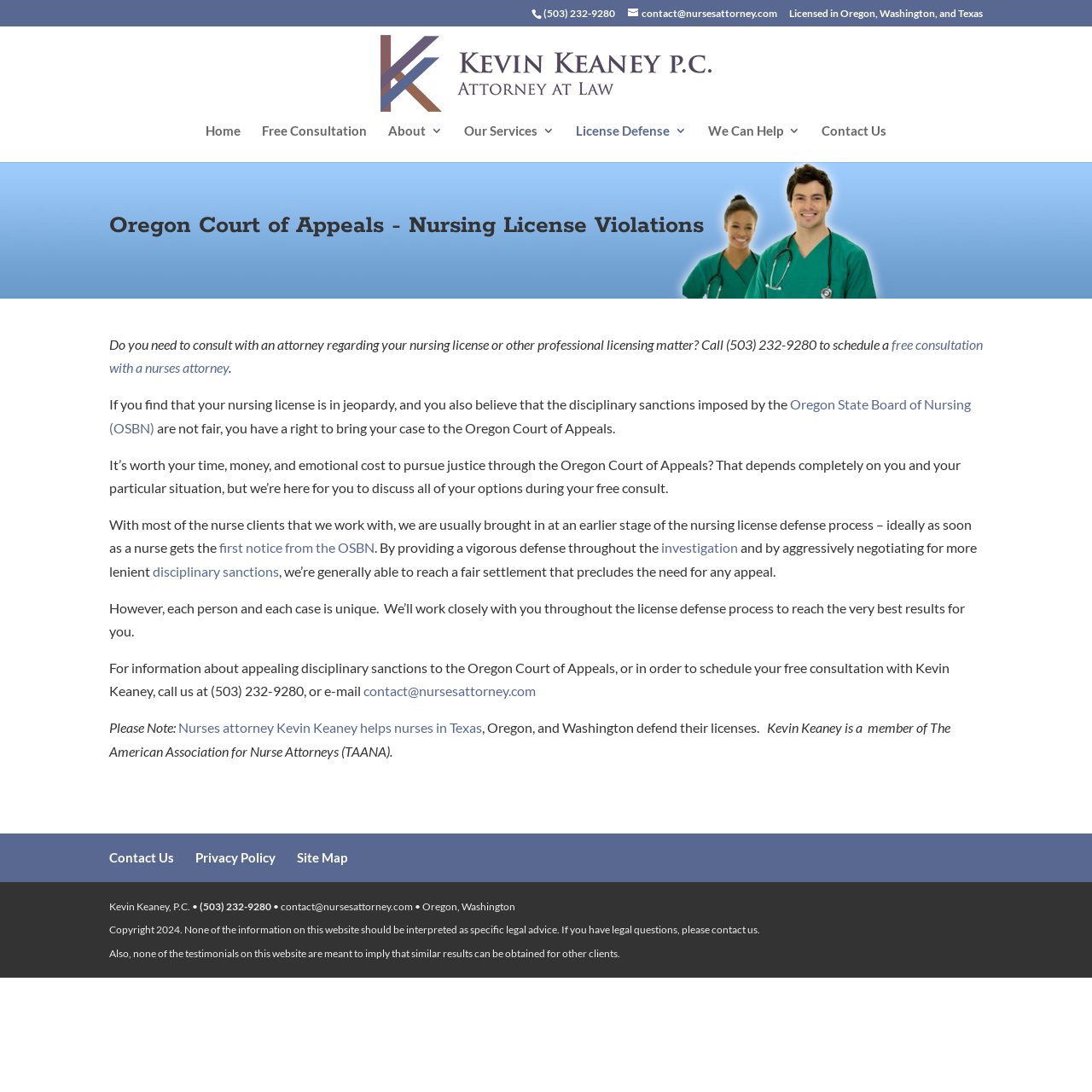Please provide the bounding box coordinates for the element that needs to be clicked to perform the instruction: "Contact the attorney". The coordinates must consist of four float numbers between 0 and 1, formatted as [left, top, right, bottom].

[0.575, 0.006, 0.712, 0.018]